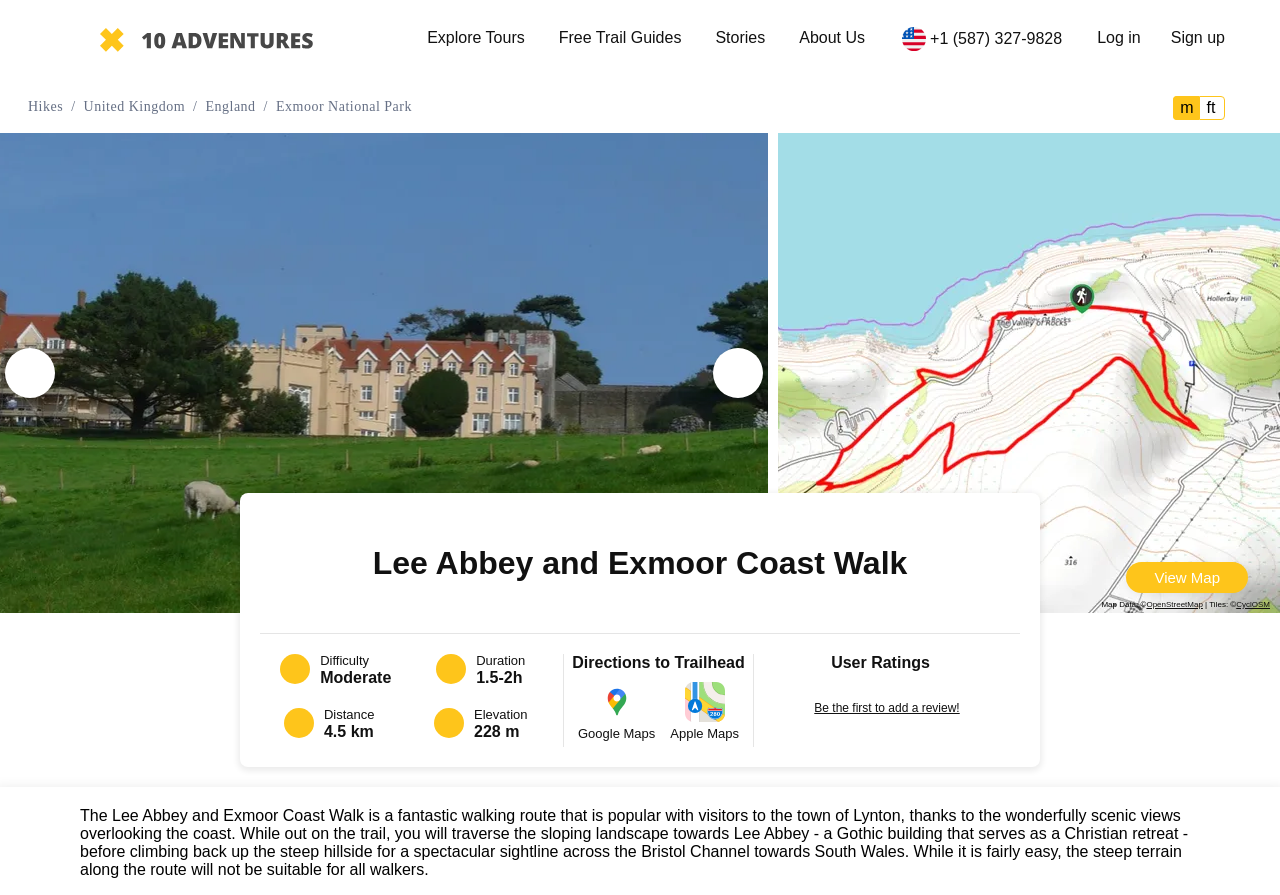Provide an in-depth description of the elements and layout of the webpage.

The webpage is about the Lee Abbey and Exmoor Coast Walk, a scenic walking route in Exmoor National Park. At the top of the page, there is a navigation bar with links to "Explore Tours", "Free Trail Guides", "Stories", "About Us", and "Contact 10Adventures Worldwide". On the top right, there are links to "Log in" and "Sign up". 

Below the navigation bar, there is a section with a heading "Lee Abbey and Exmoor Coast Walk" and a brief description of the walk. This section also includes details about the walk, such as difficulty, duration, distance, and elevation. 

To the left of this section, there is a large image of the Lee Abbey and Exmoor Coast Walk. Above the image, there are two buttons for zooming in and out. 

On the right side of the page, there is a section with user ratings and a call-to-action to add a review. Below this section, there are links to get directions to the trailhead using Google Maps and Apple Maps. 

At the bottom of the page, there is a long paragraph describing the walk in more detail, including the scenic views and the terrain. Below this paragraph, there is a link to view the Lee Abbey and Exmoor Coast Walk Map, and a map image is displayed. The map data is attributed to OpenStreetMap and the tiles are attributed to CyclOSM.